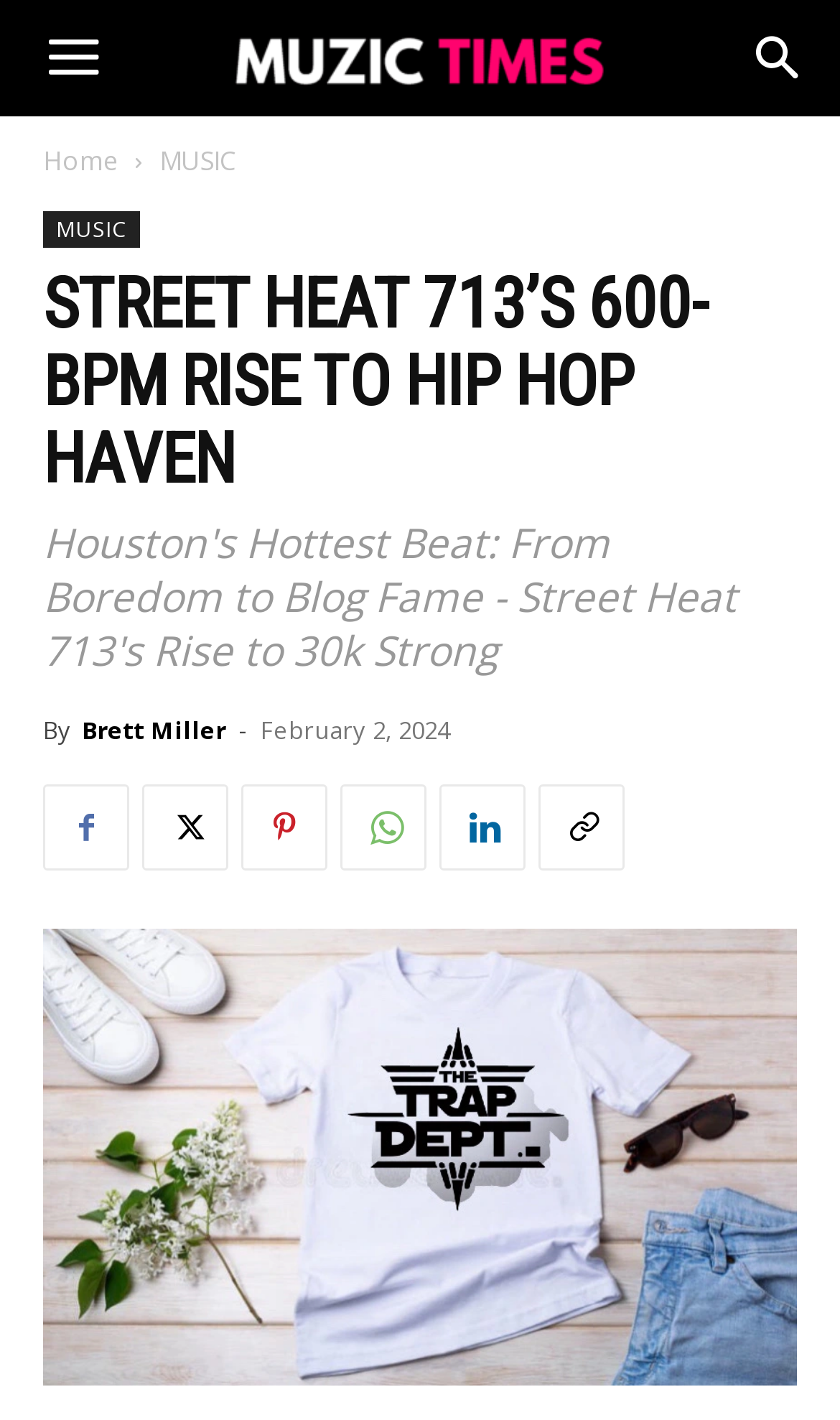Locate the bounding box coordinates of the element that should be clicked to fulfill the instruction: "Share via Facebook".

None